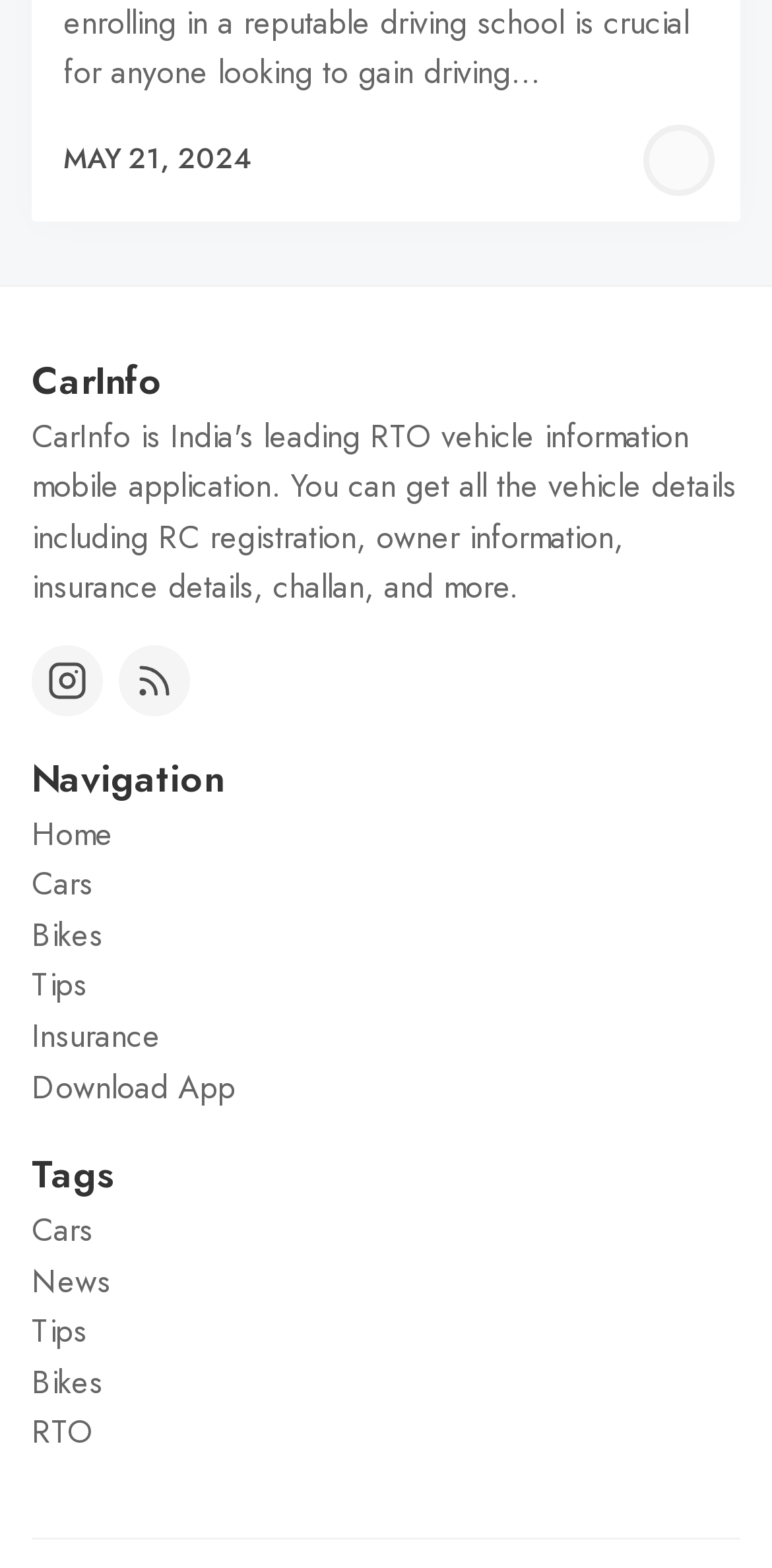Please find the bounding box coordinates of the element's region to be clicked to carry out this instruction: "go to Instagram".

[0.041, 0.411, 0.133, 0.457]